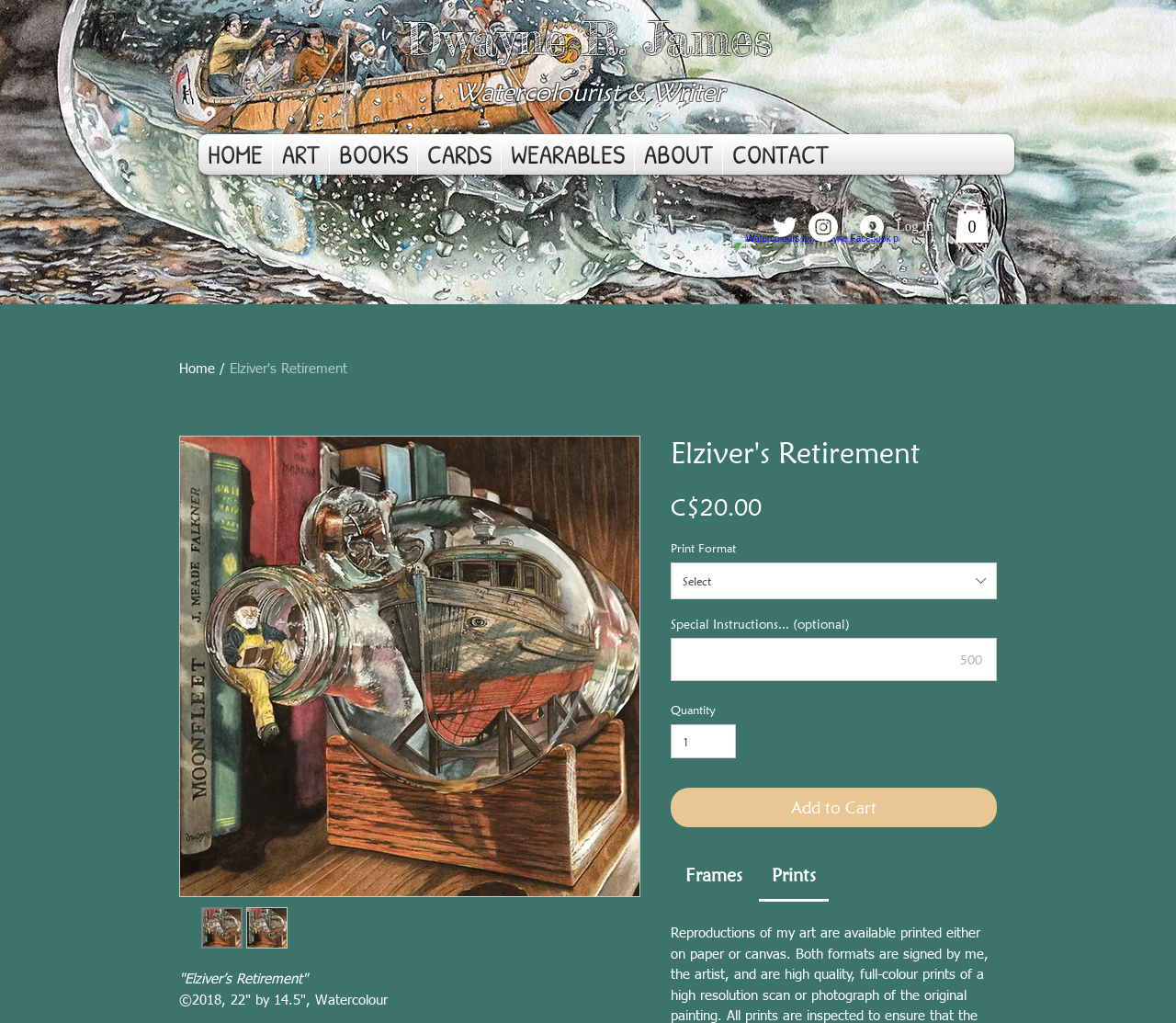Locate the bounding box coordinates of the region to be clicked to comply with the following instruction: "Select a print format for the 'Elziver's Retirement' art". The coordinates must be four float numbers between 0 and 1, in the form [left, top, right, bottom].

[0.57, 0.55, 0.848, 0.586]